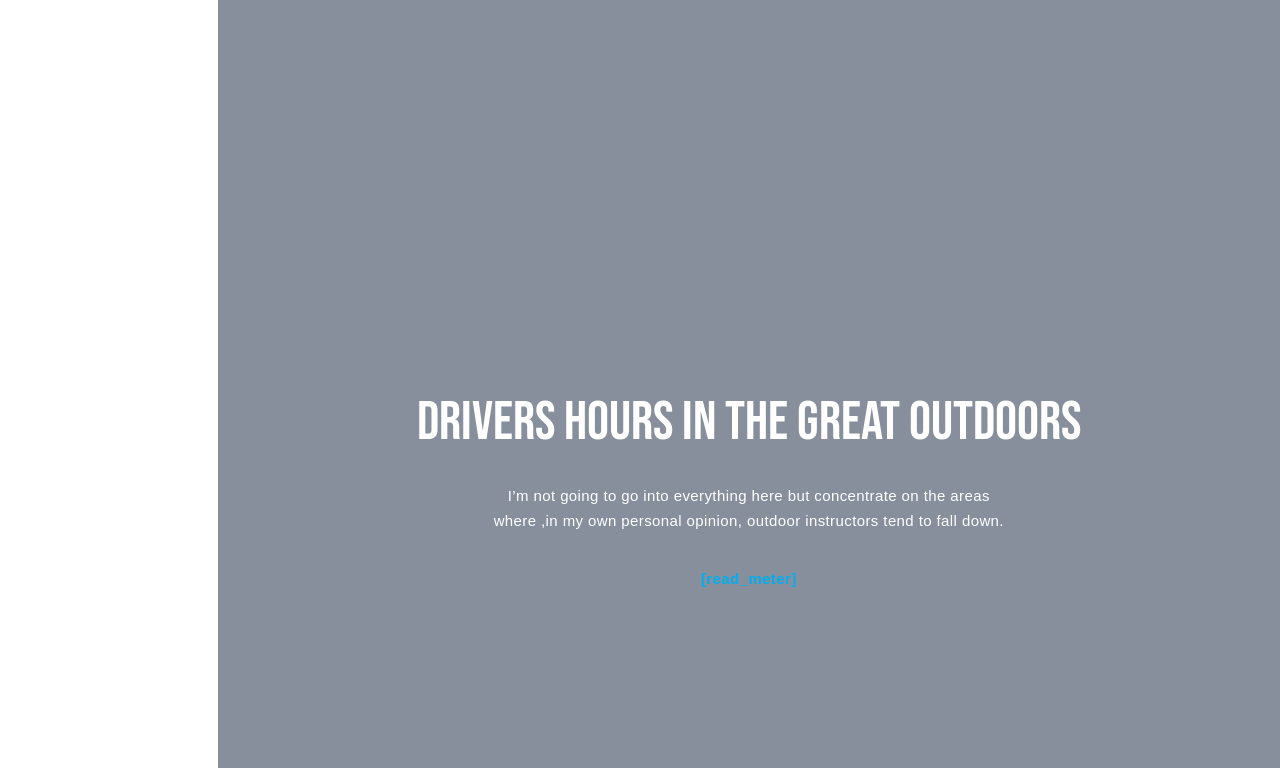Provide the bounding box coordinates of the HTML element this sentence describes: "Blog". The bounding box coordinates consist of four float numbers between 0 and 1, i.e., [left, top, right, bottom].

[0.016, 0.706, 0.154, 0.738]